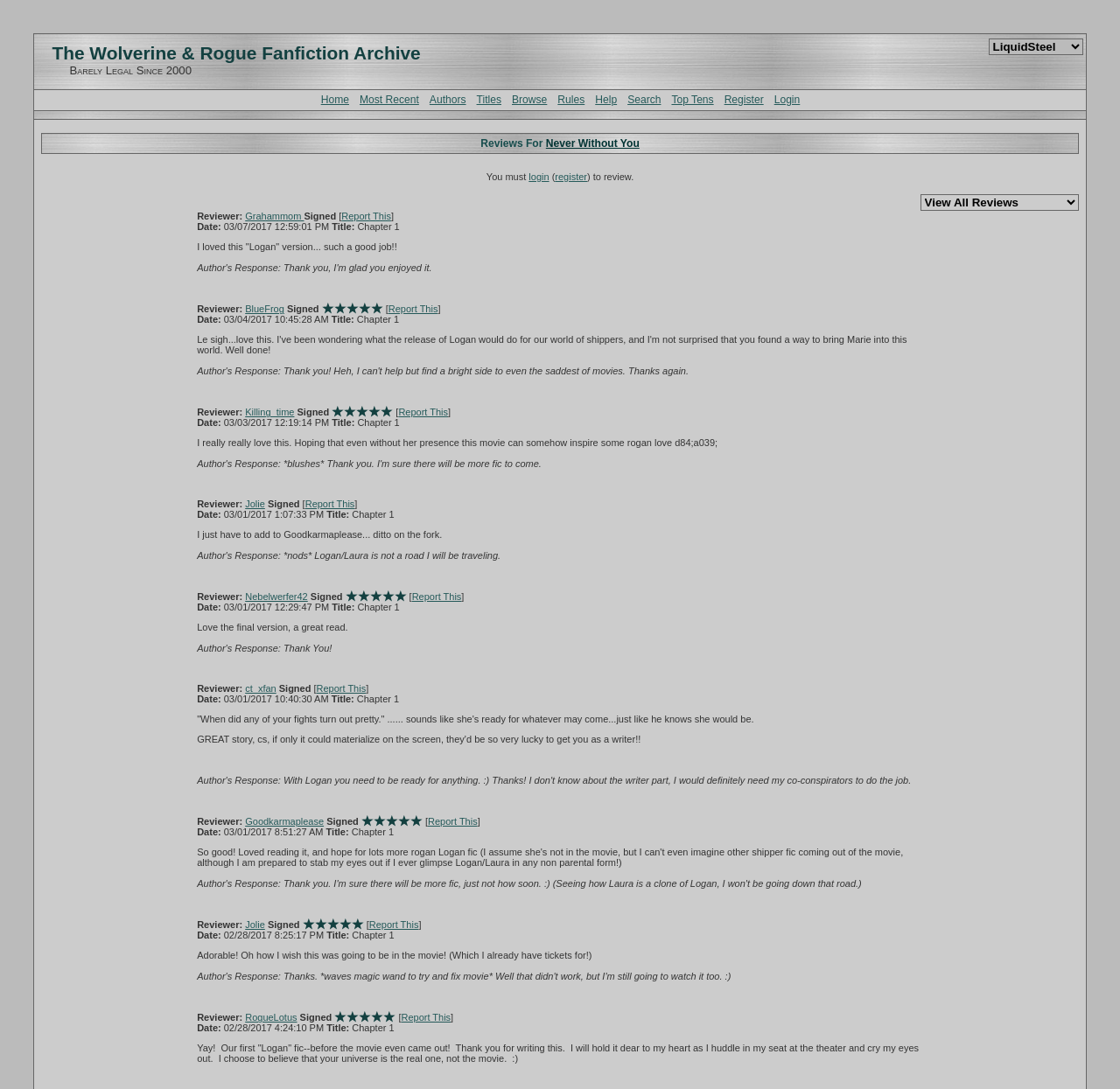What do the star images represent? Look at the image and give a one-word or short phrase answer.

Ratings